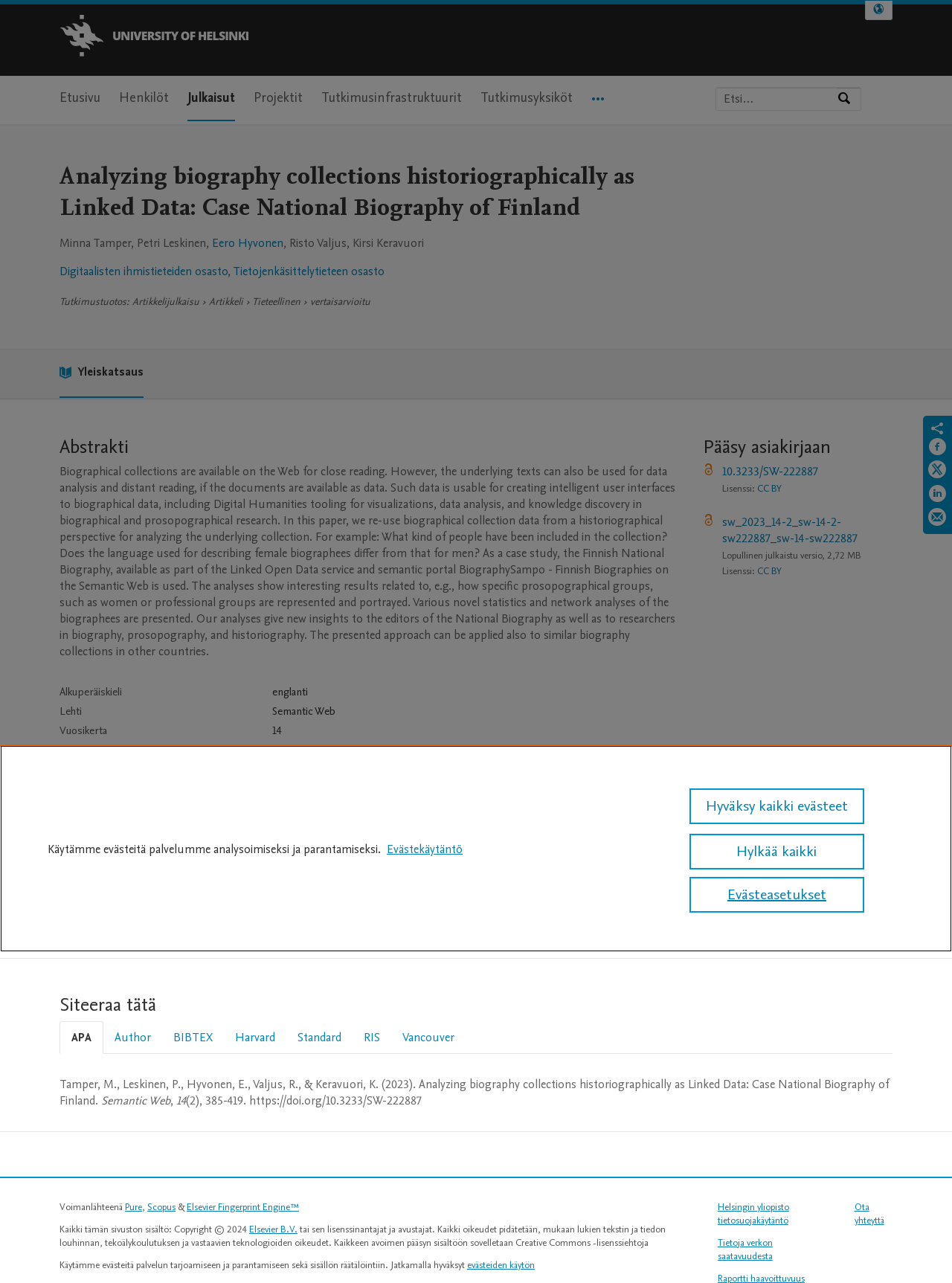Deliver a detailed narrative of the webpage's visual and textual elements.

The webpage is about a research paper titled "Analyzing biography collections historiographically as Linked Data: Case National Biography of Finland" from the University of Helsinki. 

At the top of the page, there are several links for navigation, including "Siirry päänavigointiin" (Skip to main navigation), "Siirry hakuun" (Skip to search), and "Siirry pääsisältöön" (Skip to main content). The university's logo is also displayed at the top left corner. 

On the top right corner, there is a language selection button and a search bar. The search bar allows users to search by expertise, name, or keyword. 

Below the navigation links, there is a main content area that contains the research paper's information. The paper's title is displayed as a heading, followed by the authors' names, including Minna Tamper, Petri Leskinen, Eero Hyvonen, Risto Valjus, and Kirsi Keravuori. 

The paper is categorized under "Tutkimustuotos" (Research output) and "Artikkelijulkaisu" (Article publication). There are also links to the departments of Digital Humanities and Computer Science.

The abstract of the paper is displayed below the authors' information. It discusses the analysis of biographical collections from a historiographical perspective, using the Finnish National Biography as a case study. The abstract is followed by a table that provides more information about the paper, including the original language, journal, volume, and publication date.

Further down the page, there are sections for "Tieteenalat" (Fields of science) and "Pääsy asiakirjaan" (Access to the document). The fields of science include History and Archaeology, and Information and Computer Science. The access to the document section provides links to the paper's DOI and a downloadable version of the paper.

At the bottom of the page, there is a section for citing the paper, with options for APA and Author citation styles.